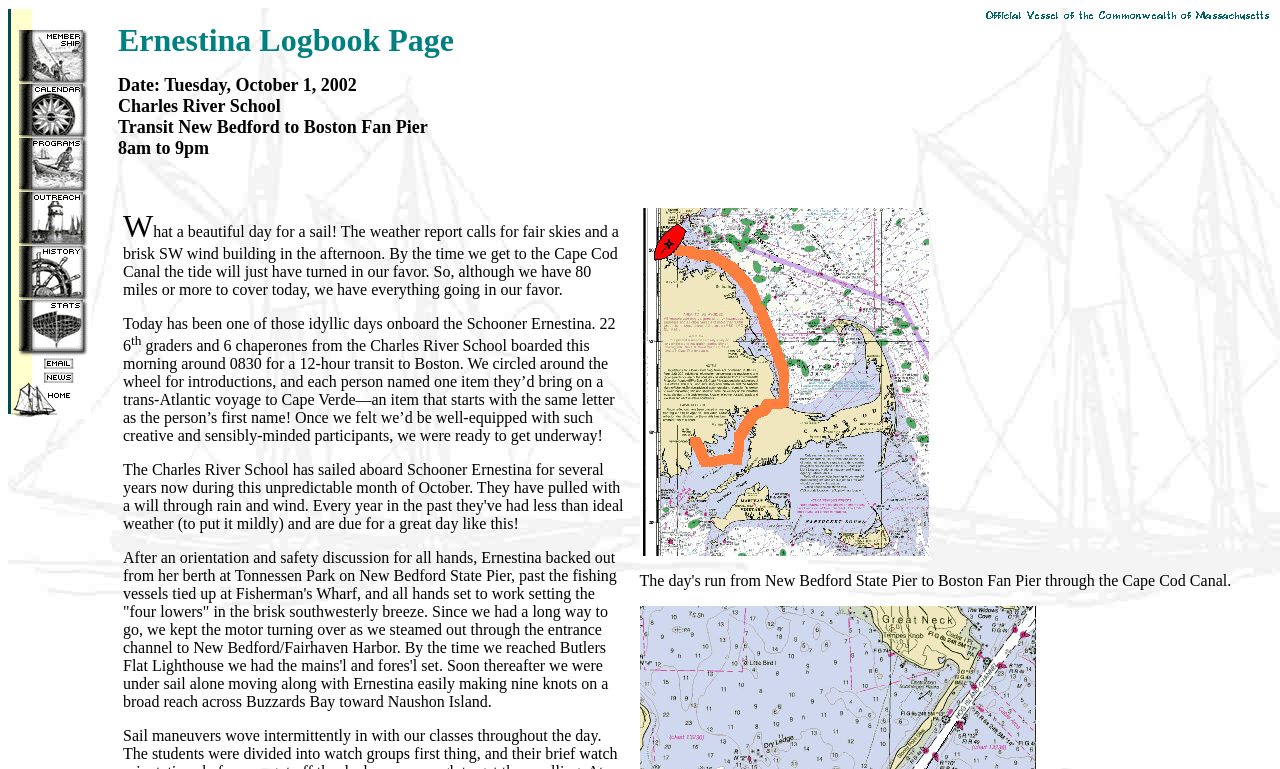How many images are in the top row?
Please give a detailed and thorough answer to the question, covering all relevant points.

I counted the number of image elements in the top row, starting from the top-left corner and ending at the last image near the links. There are 9 images in total.